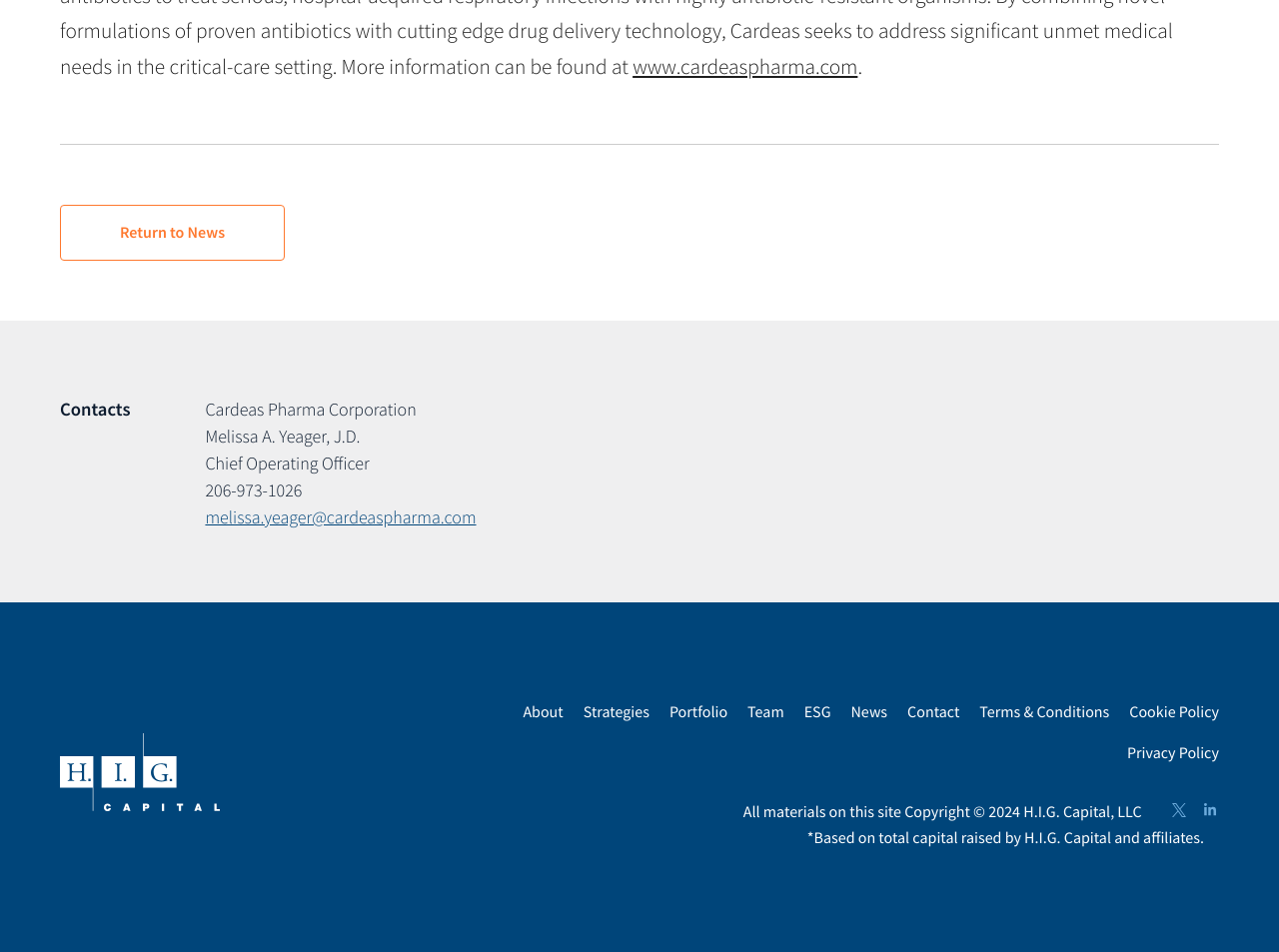Identify the bounding box of the HTML element described here: "Cookie Policy". Provide the coordinates as four float numbers between 0 and 1: [left, top, right, bottom].

[0.883, 0.738, 0.953, 0.765]